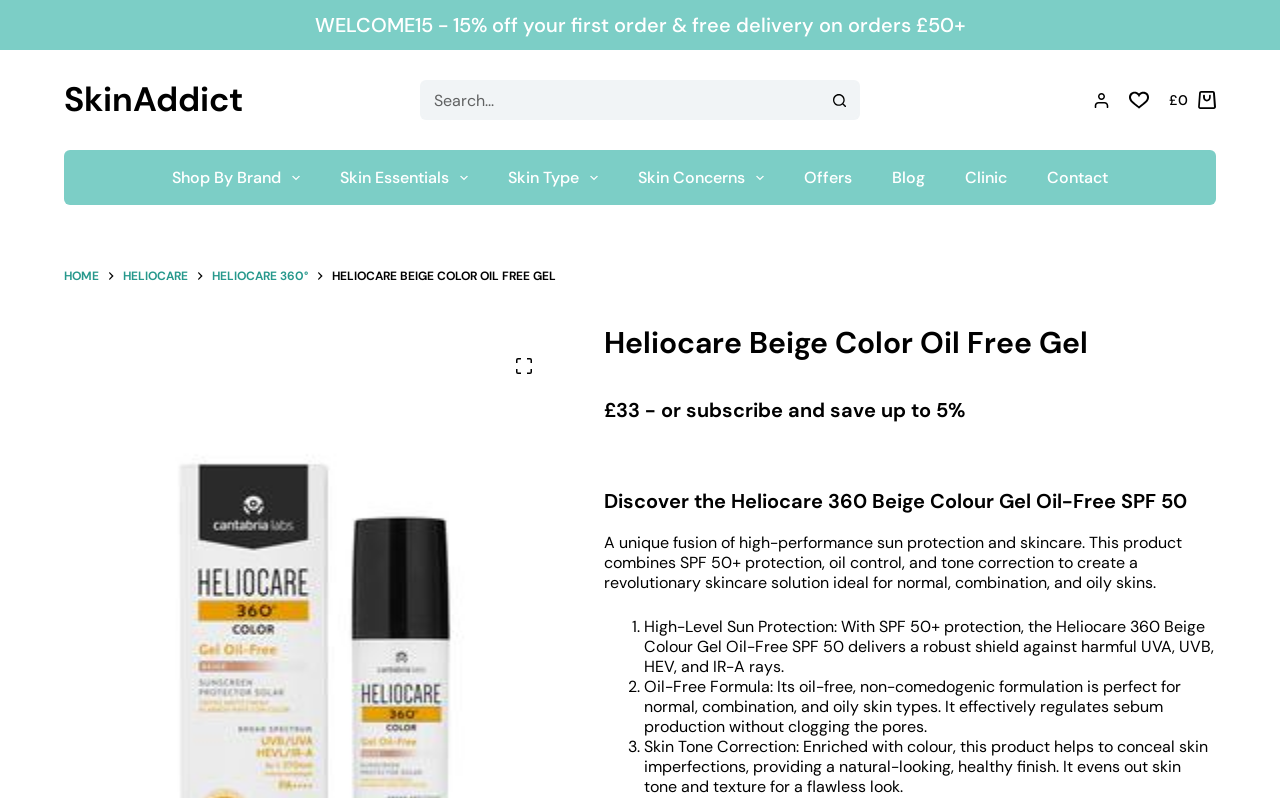Find and generate the main title of the webpage.

Heliocare Beige Color Oil Free Gel